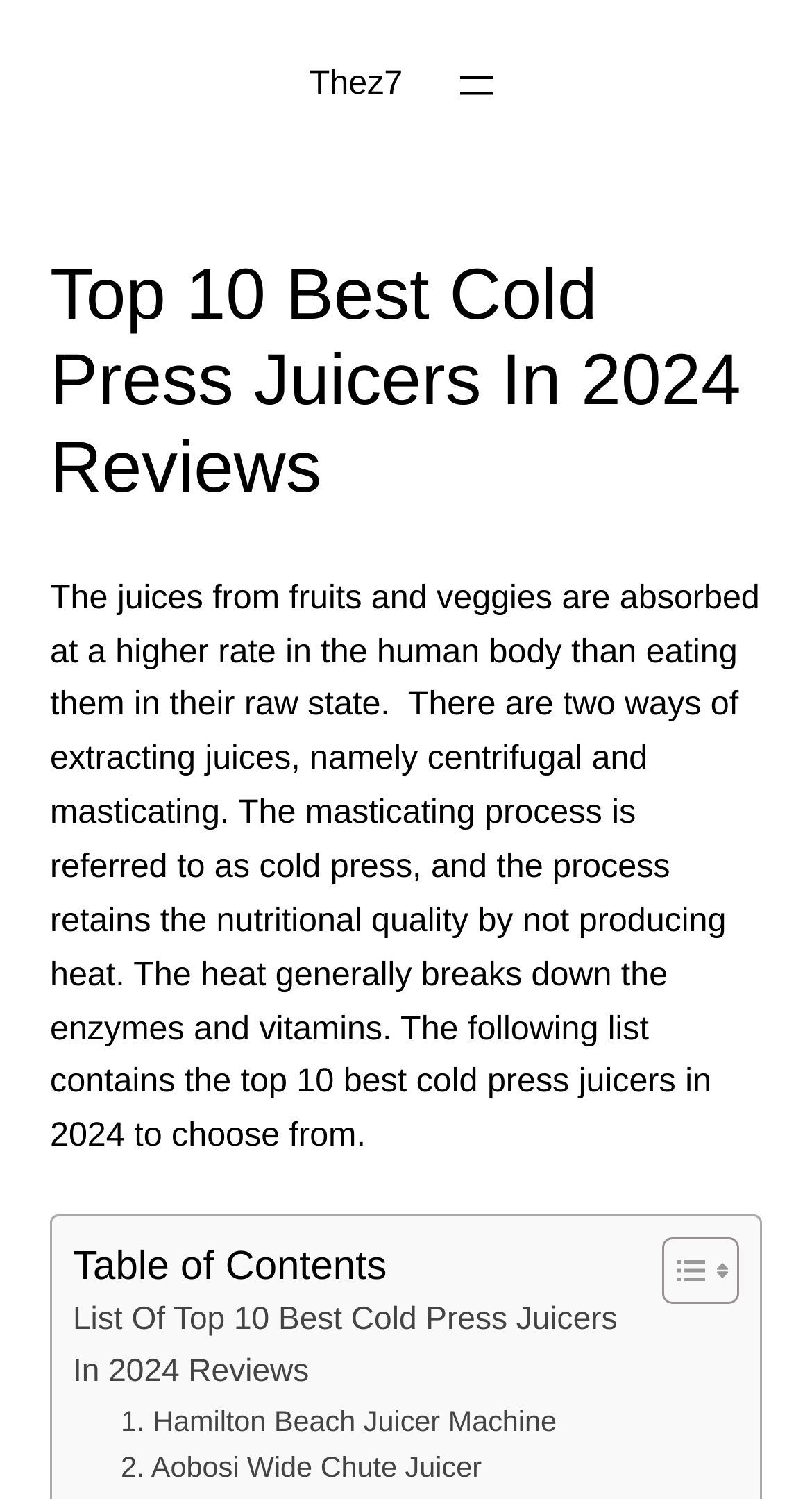How many cold press juicers are reviewed?
Refer to the image and give a detailed answer to the question.

The webpage has a heading 'Top 10 Best Cold Press Juicers In 2024 Reviews' and lists 10 links to different cold press juicers, indicating that 10 products are reviewed.